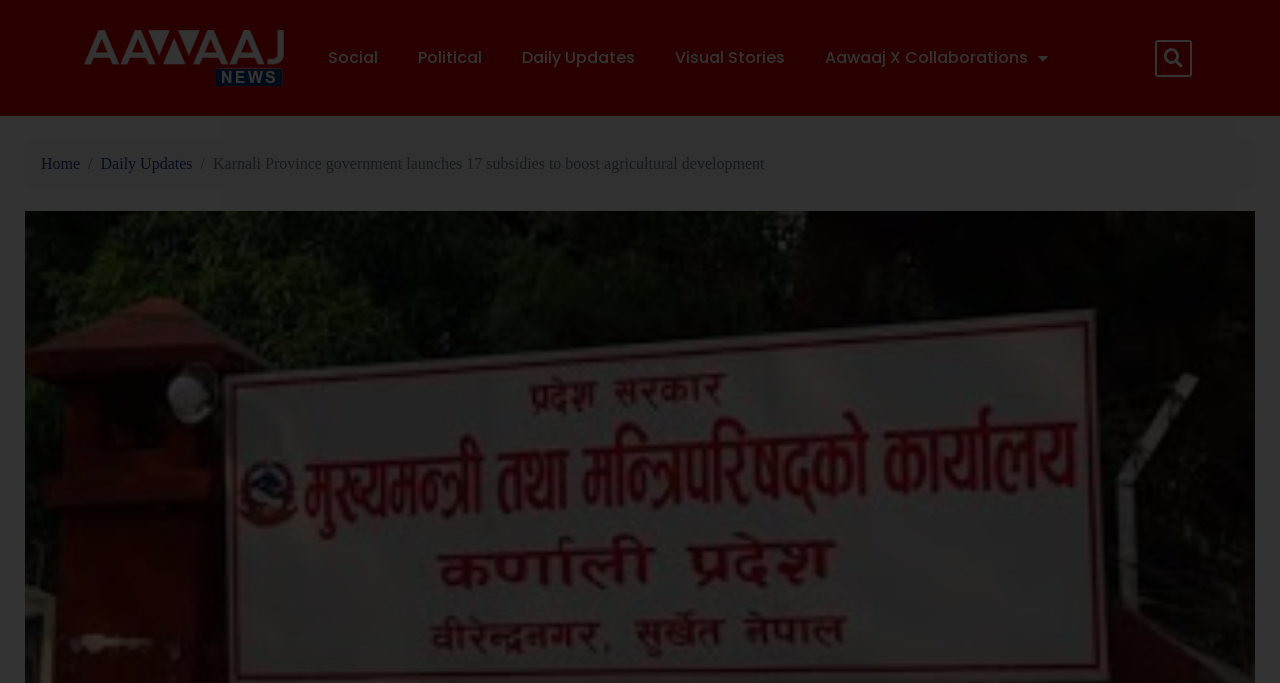What is the purpose of the element at coordinates [0.876, 0.058, 0.932, 0.112]?
Based on the image, please offer an in-depth response to the question.

The element at coordinates [0.876, 0.058, 0.932, 0.112] is a search input field, allowing users to search for content on the website.